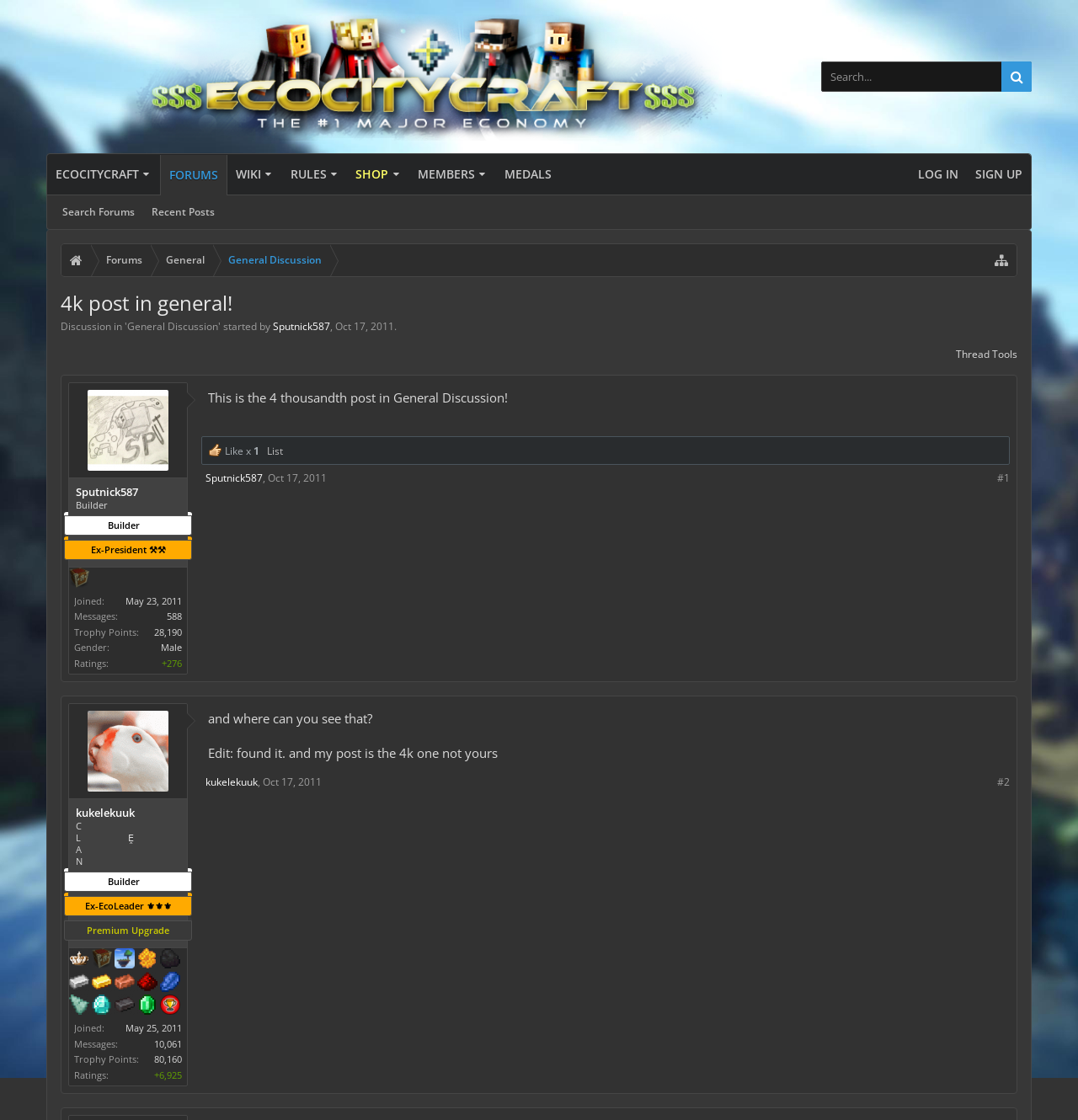How many messages does Sputnick587 have?
Answer the question with just one word or phrase using the image.

588